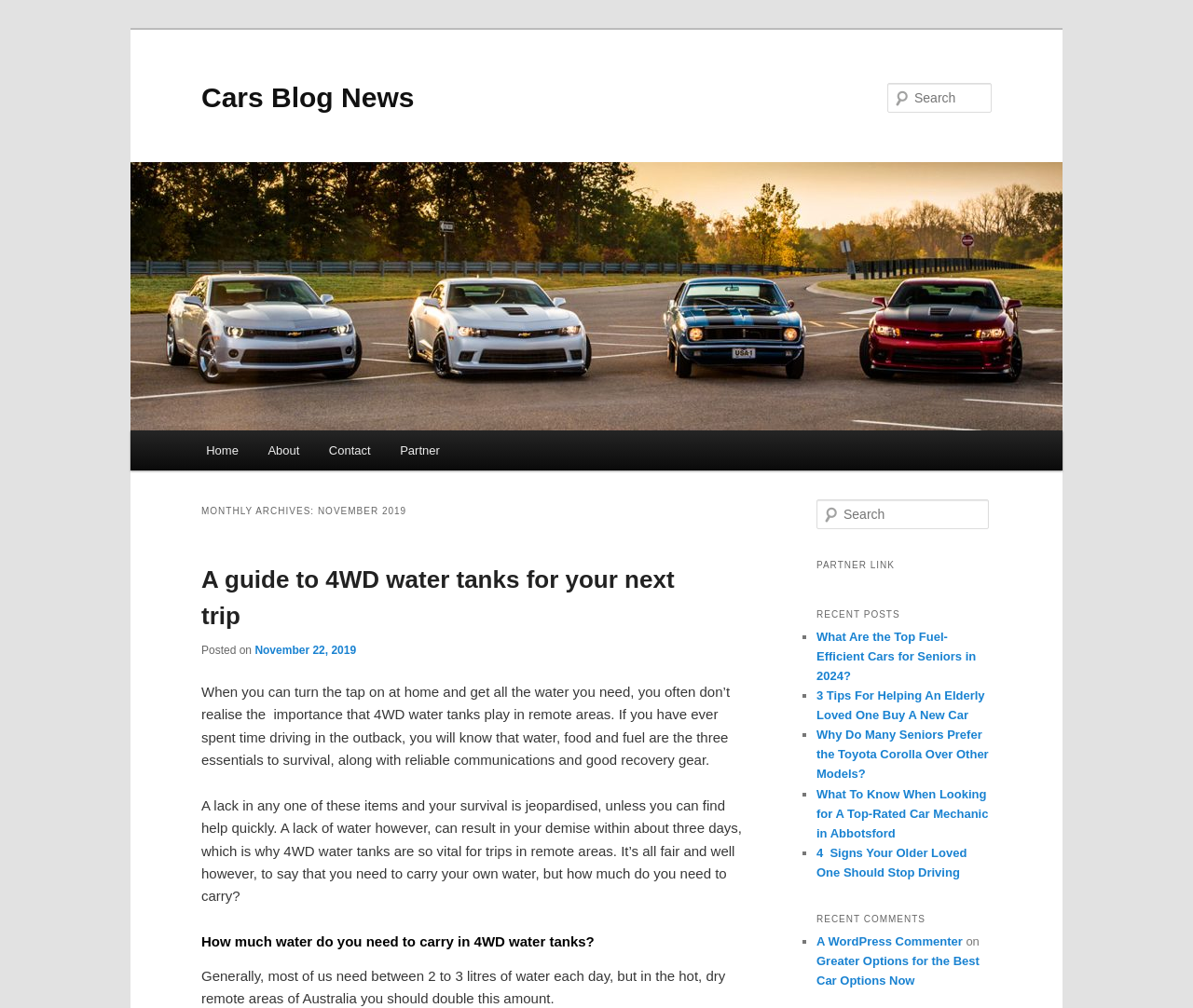Pinpoint the bounding box coordinates of the element you need to click to execute the following instruction: "Click on 'New Posts'". The bounding box should be represented by four float numbers between 0 and 1, in the format [left, top, right, bottom].

None